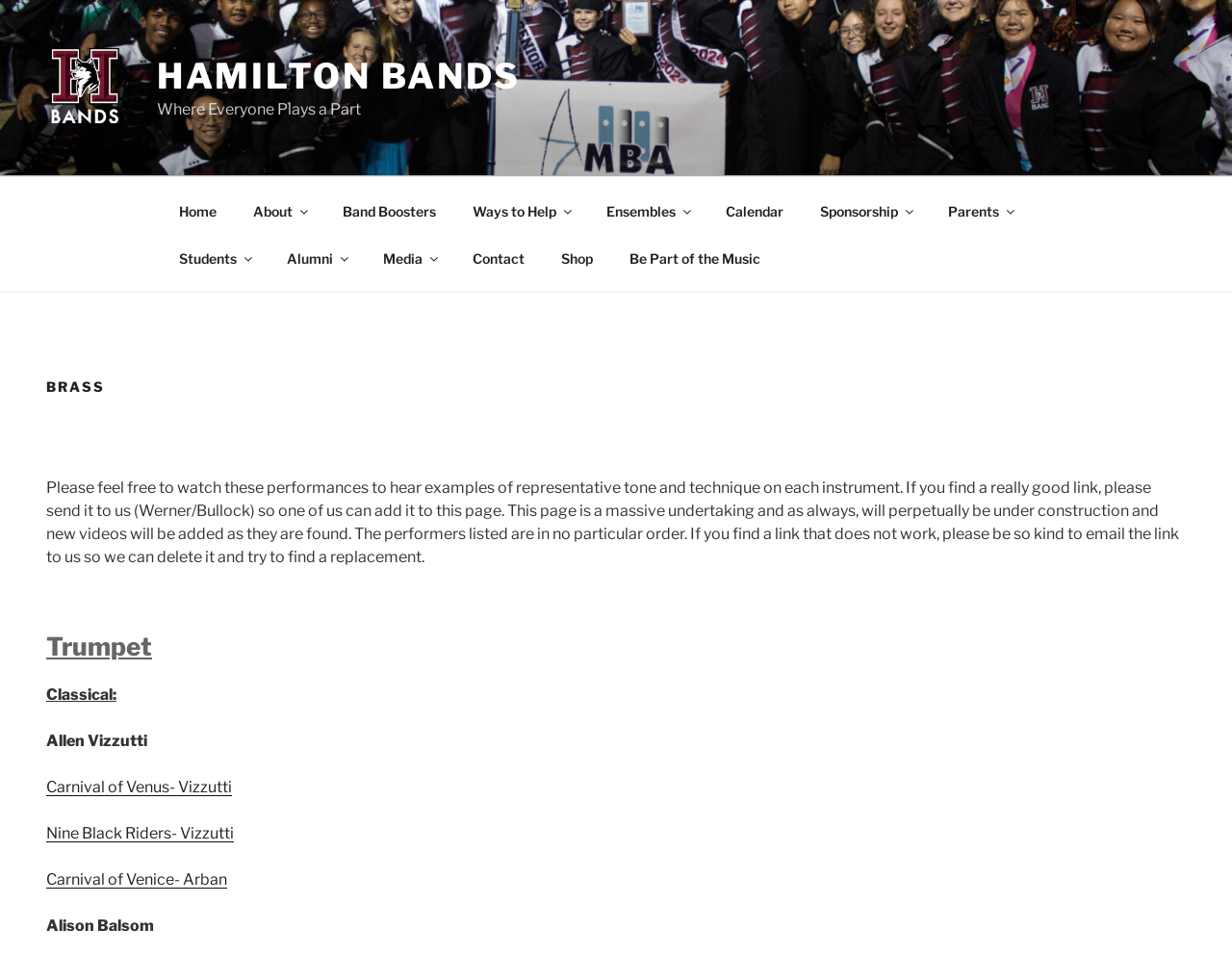Can you specify the bounding box coordinates of the area that needs to be clicked to fulfill the following instruction: "Click on the 'Home' link"?

[0.131, 0.196, 0.189, 0.245]